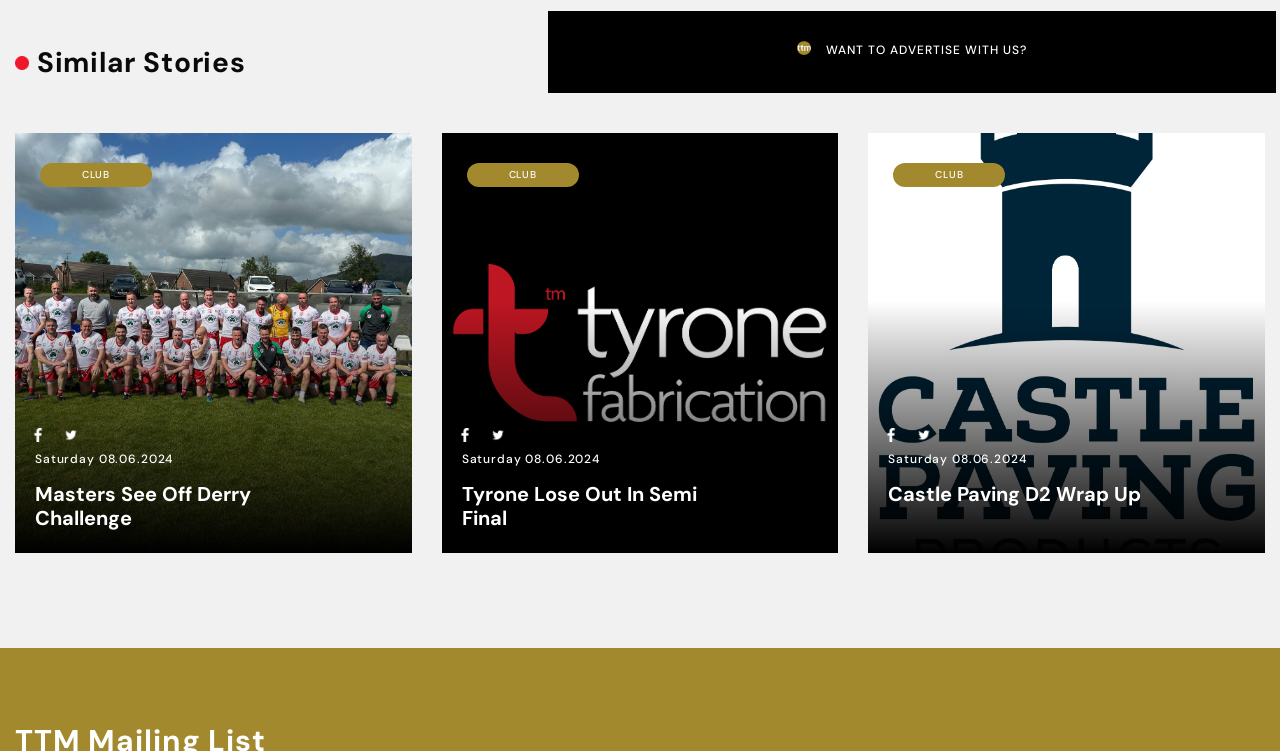Is there an advertisement on the webpage?
Please give a detailed and elaborate answer to the question based on the image.

The presence of an advertisement can be determined by looking at the image element with the text 'advertise' and the heading element with the text 'WANT TO ADVERTISE WITH US?'.